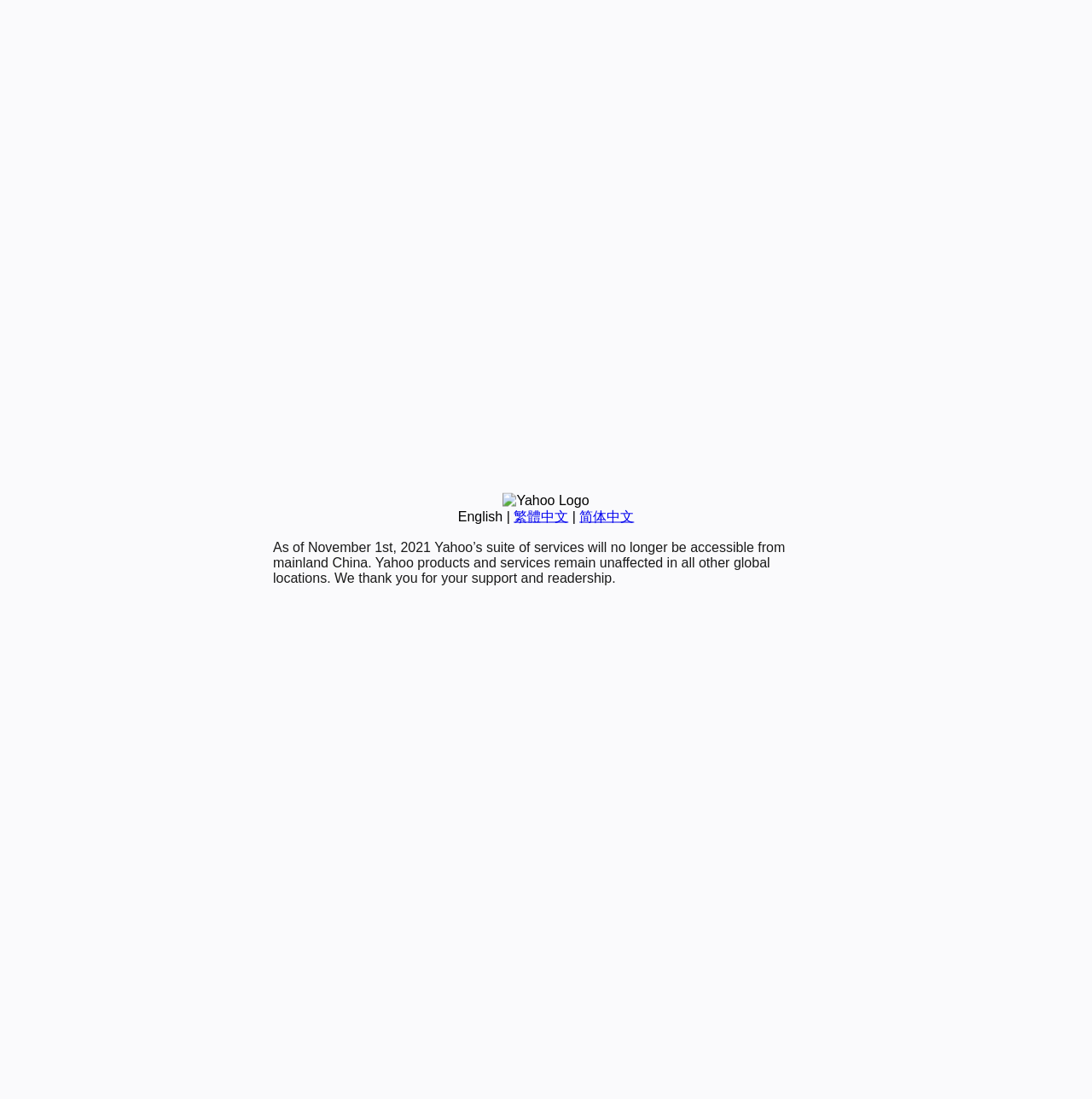Determine the bounding box for the described UI element: "繁體中文".

[0.47, 0.463, 0.52, 0.476]